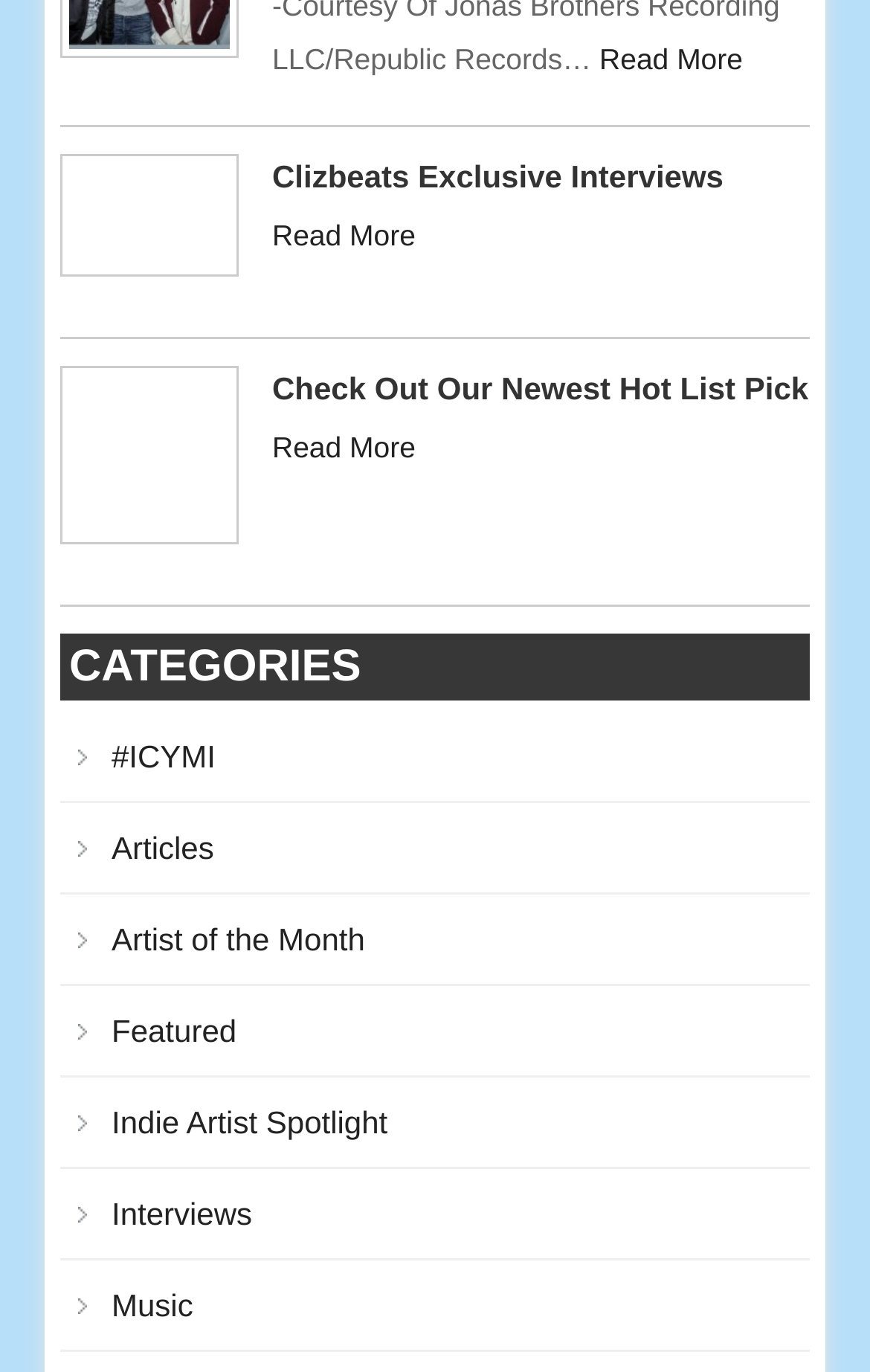Given the element description: "Music", predict the bounding box coordinates of this UI element. The coordinates must be four float numbers between 0 and 1, given as [left, top, right, bottom].

[0.128, 0.939, 0.222, 0.965]